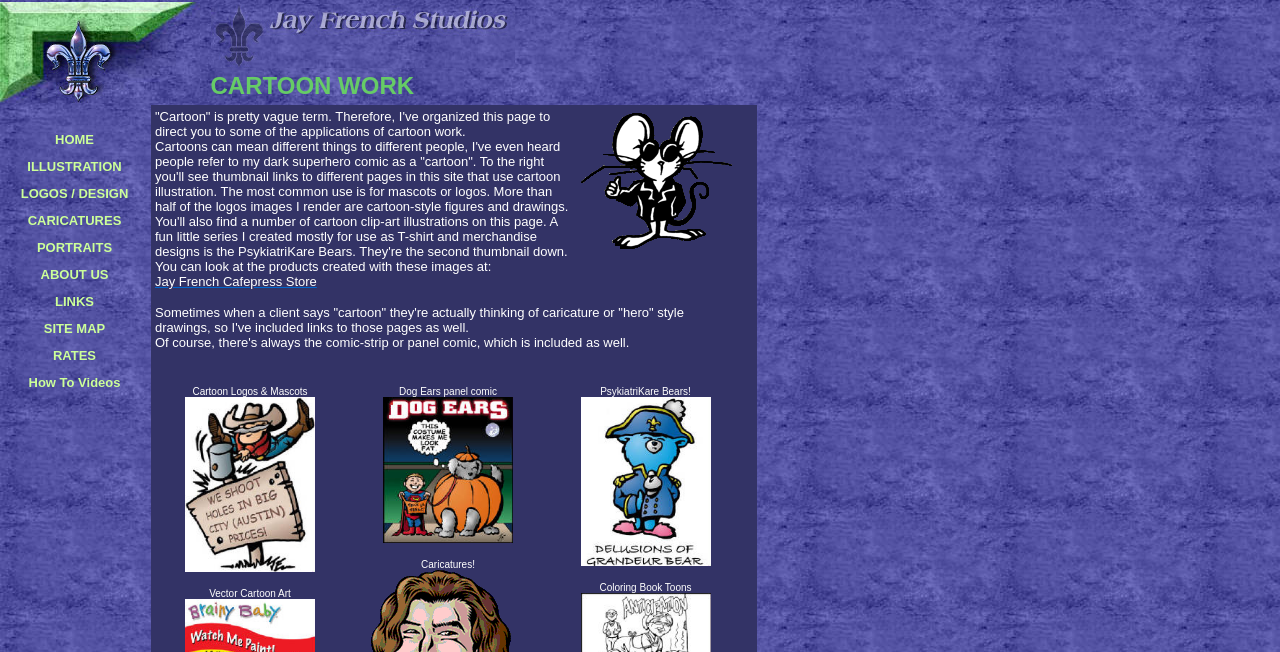Carefully examine the image and provide an in-depth answer to the question: What is the main topic of the webpage?

The main topic of the webpage is cartoon work, which is evident from the title 'Cartoon Work by Jay French Studios' and the various sections on the webpage that discuss different aspects of cartoon work, such as cartoon logos and mascots, vector cartoon art, and panel comics.